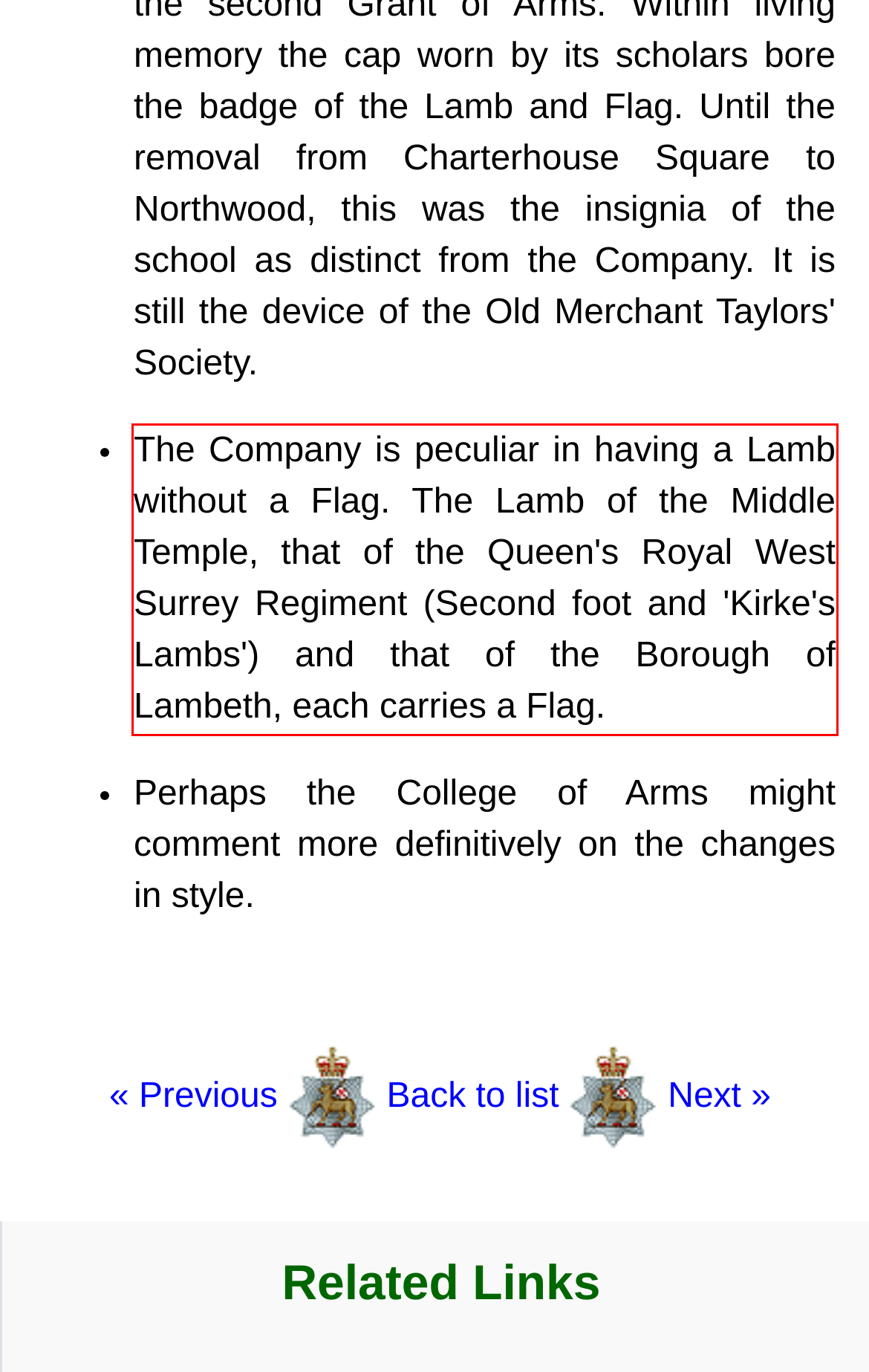Given a webpage screenshot with a red bounding box, perform OCR to read and deliver the text enclosed by the red bounding box.

The Company is peculiar in having a Lamb without a Flag. The Lamb of the Middle Temple, that of the Queen's Royal West Surrey Regiment (Second foot and 'Kirke's Lambs') and that of the Borough of Lambeth, each carries a Flag.